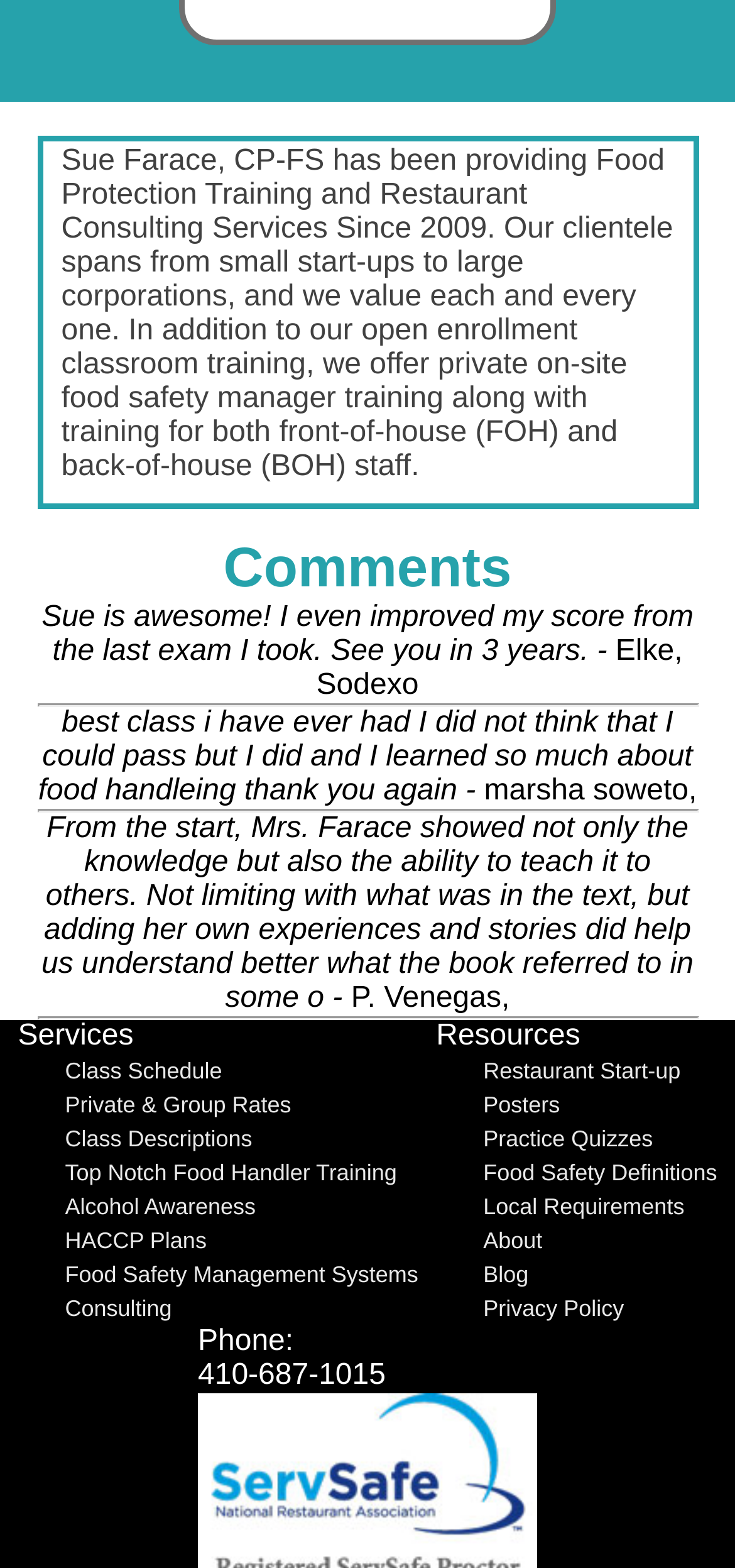Please find the bounding box coordinates (top-left x, top-left y, bottom-right x, bottom-right y) in the screenshot for the UI element described as follows: Alcohol Awareness

[0.024, 0.761, 0.348, 0.778]